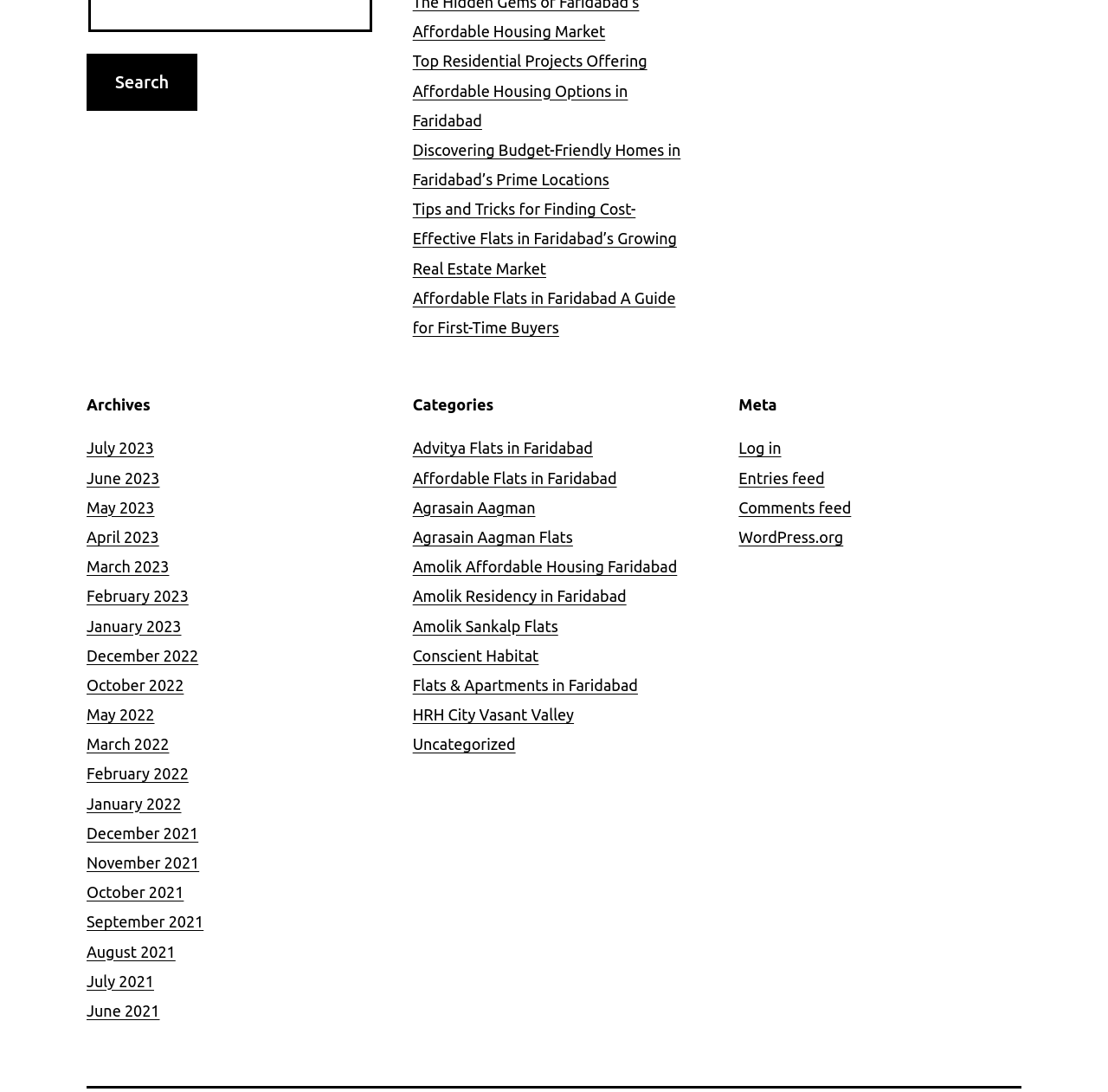Please identify the bounding box coordinates of the element's region that I should click in order to complete the following instruction: "Go to Archives". The bounding box coordinates consist of four float numbers between 0 and 1, i.e., [left, top, right, bottom].

[0.078, 0.361, 0.333, 0.381]